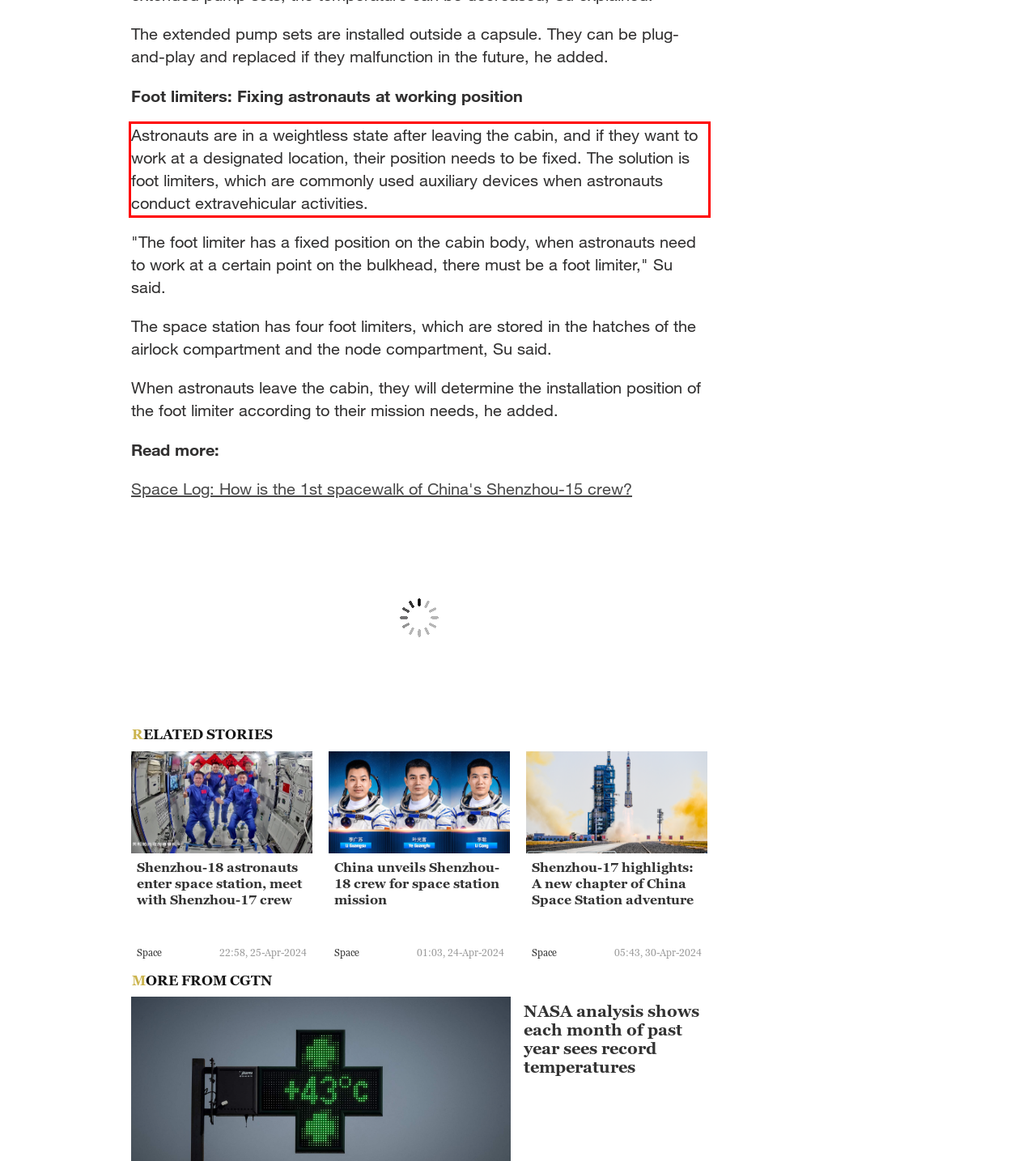Given a webpage screenshot, identify the text inside the red bounding box using OCR and extract it.

Astronauts are in a weightless state after leaving the cabin, and if they want to work at a designated location, their position needs to be fixed. The solution is foot limiters, which are commonly used auxiliary devices when astronauts conduct extravehicular activities.